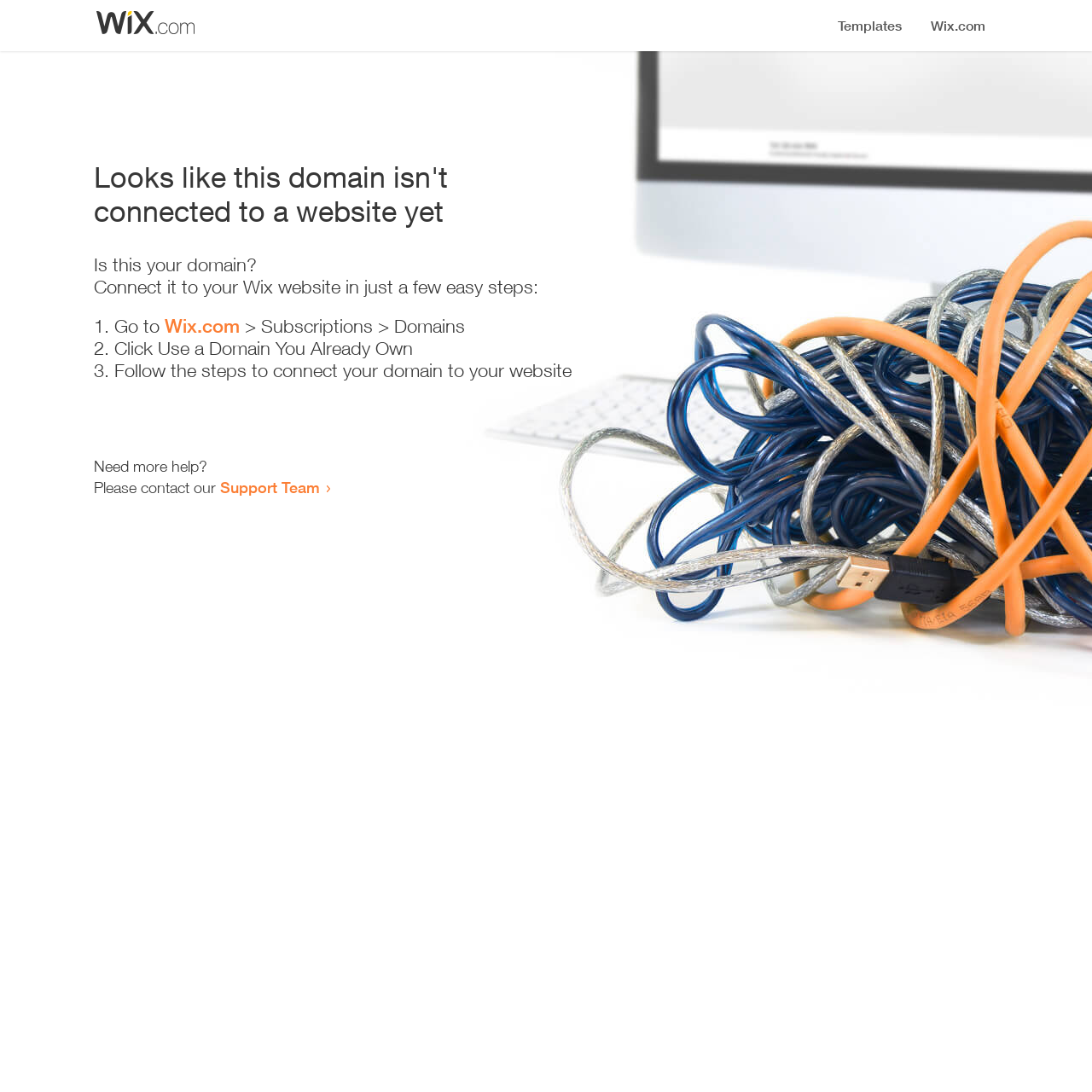Provide your answer in a single word or phrase: 
Where should the user go to start the connection process?

Wix.com